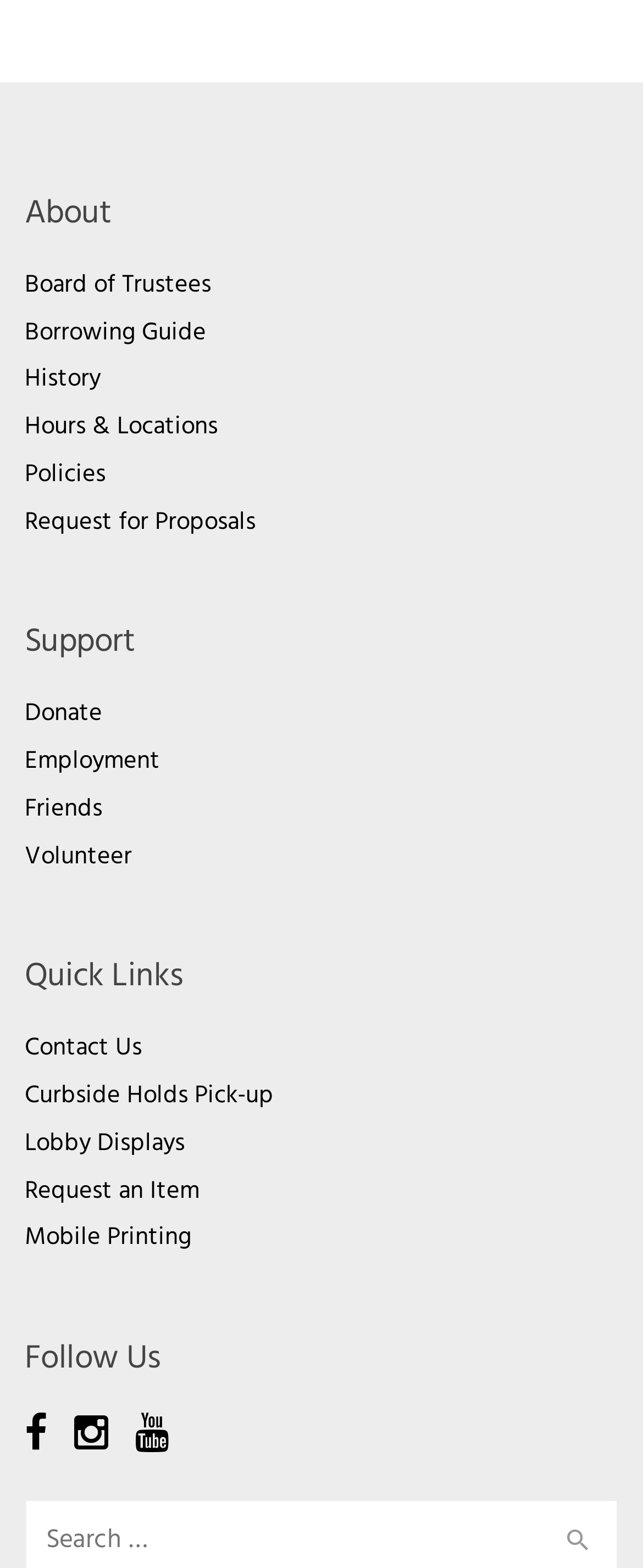Reply to the question with a single word or phrase:
What is the first link under 'About'?

Board of Trustees